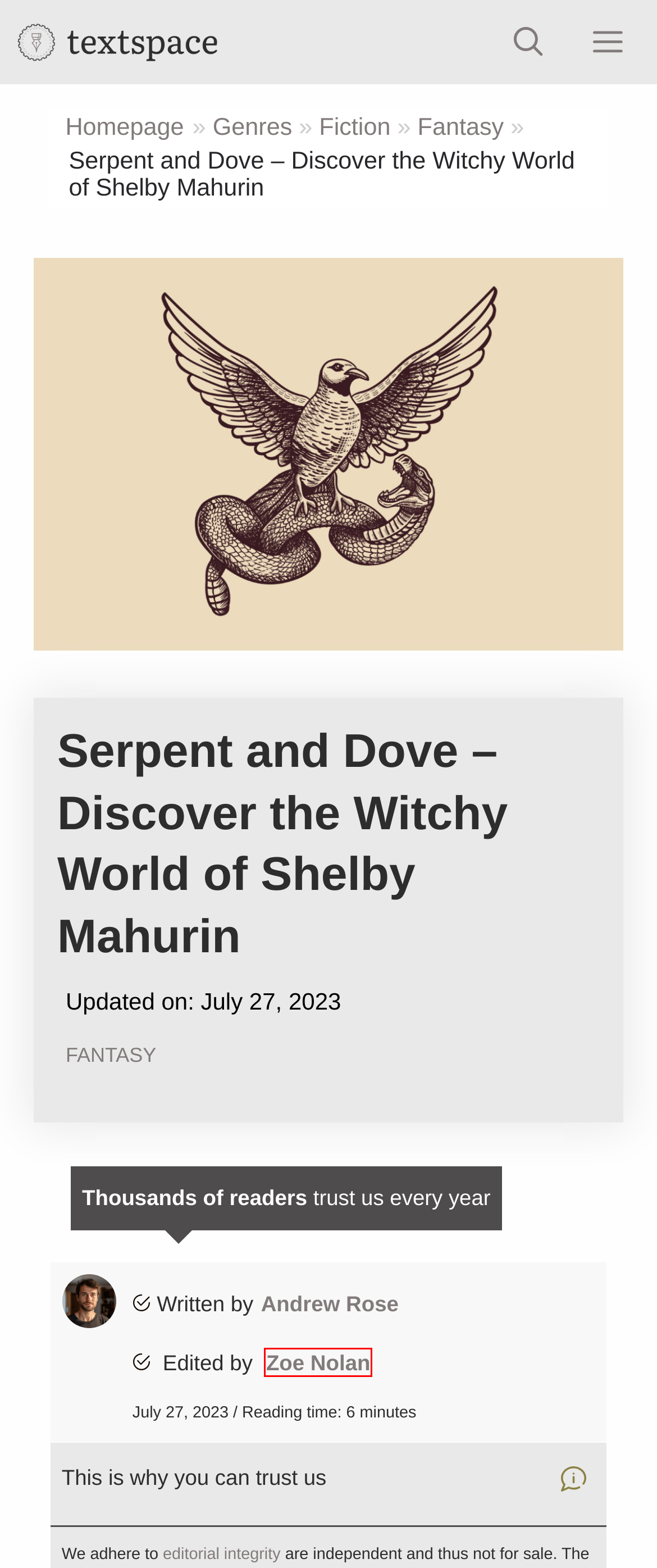Given a webpage screenshot featuring a red rectangle around a UI element, please determine the best description for the new webpage that appears after the element within the bounding box is clicked. The options are:
A. T Archives - textspace.net
B. Fiction Archives - textspace.net
C. Desks Furniture – The 16 best products compared - textspace.net
D. M Archives - textspace.net
E. Zoe Nolan, Author at textspace.net
F. Genres Archives - textspace.net
G. Homepage - textspace.net
H. Fantasy Archives - textspace.net

E